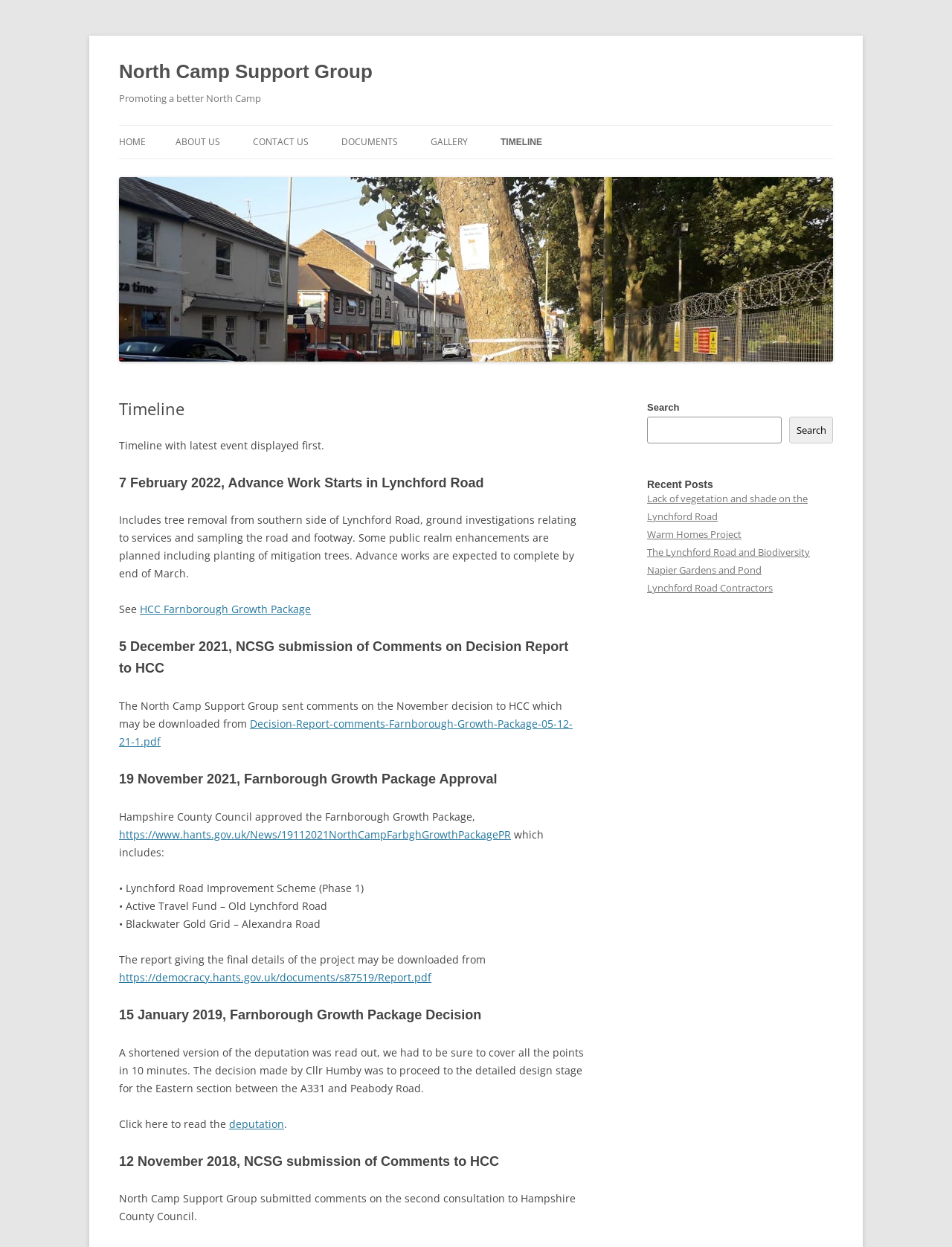What is the principal heading displayed on the webpage?

North Camp Support Group